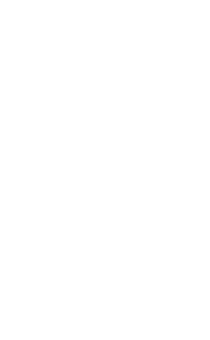Describe every significant element in the image thoroughly.

The image depicts a visually appealing logo associated with an online fashion platform that offers a variety of stylish dresses. The caption suggests a focus on finding the perfect embellishments, textures, and styles that flatter different body types. This platform emphasizes convenience in online shopping, showcasing an array of dresses that cater to diverse tastes and preferences. The overall aesthetic conveys a sense of modernity and sophistication, inviting users to explore the latest trends in women's fashion.